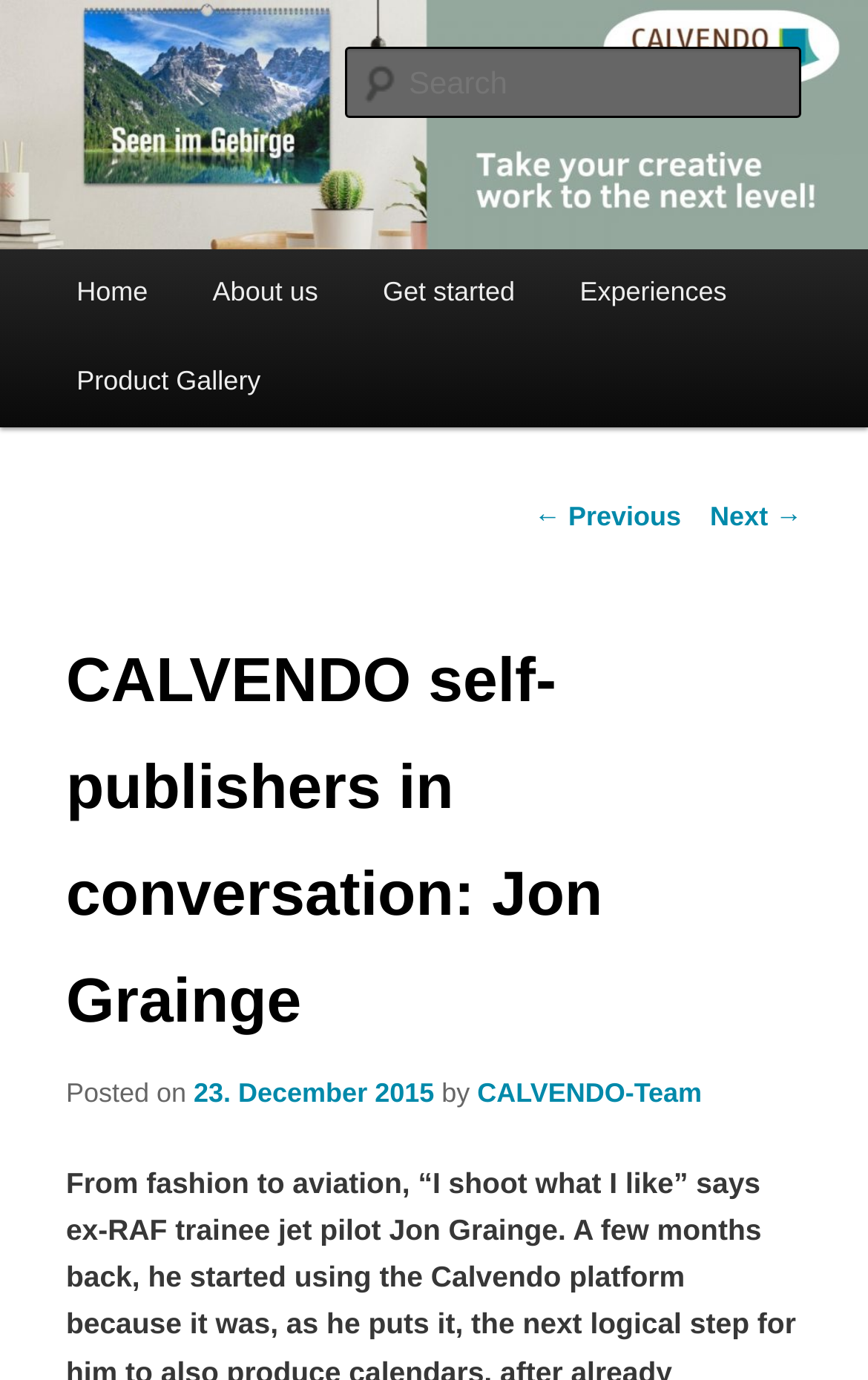Can you provide the bounding box coordinates for the element that should be clicked to implement the instruction: "View 45mm Landscaping Grass"?

None